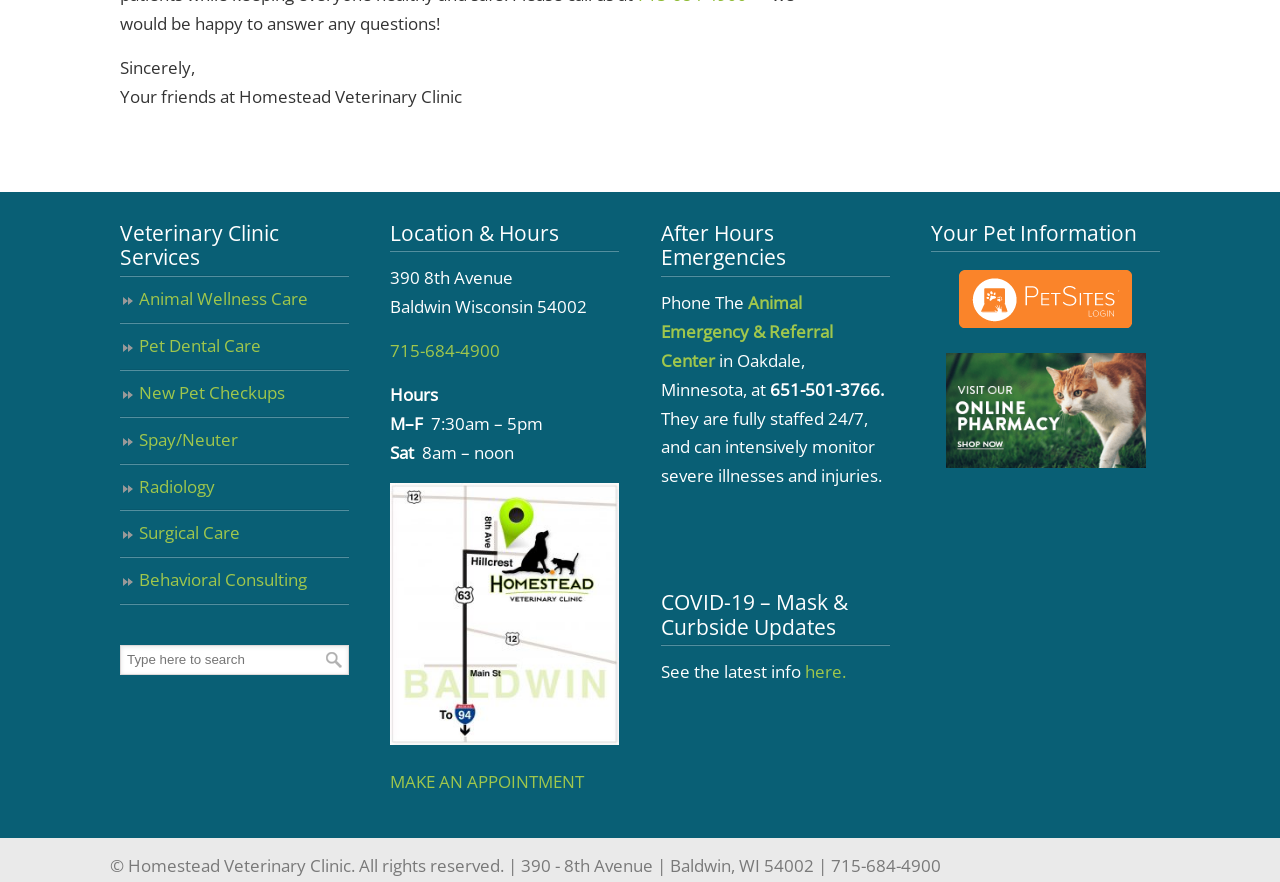Determine the bounding box coordinates of the element's region needed to click to follow the instruction: "Click the 'Pet Sites - online veterinary profiles for pets' link". Provide these coordinates as four float numbers between 0 and 1, formatted as [left, top, right, bottom].

[0.727, 0.306, 0.906, 0.372]